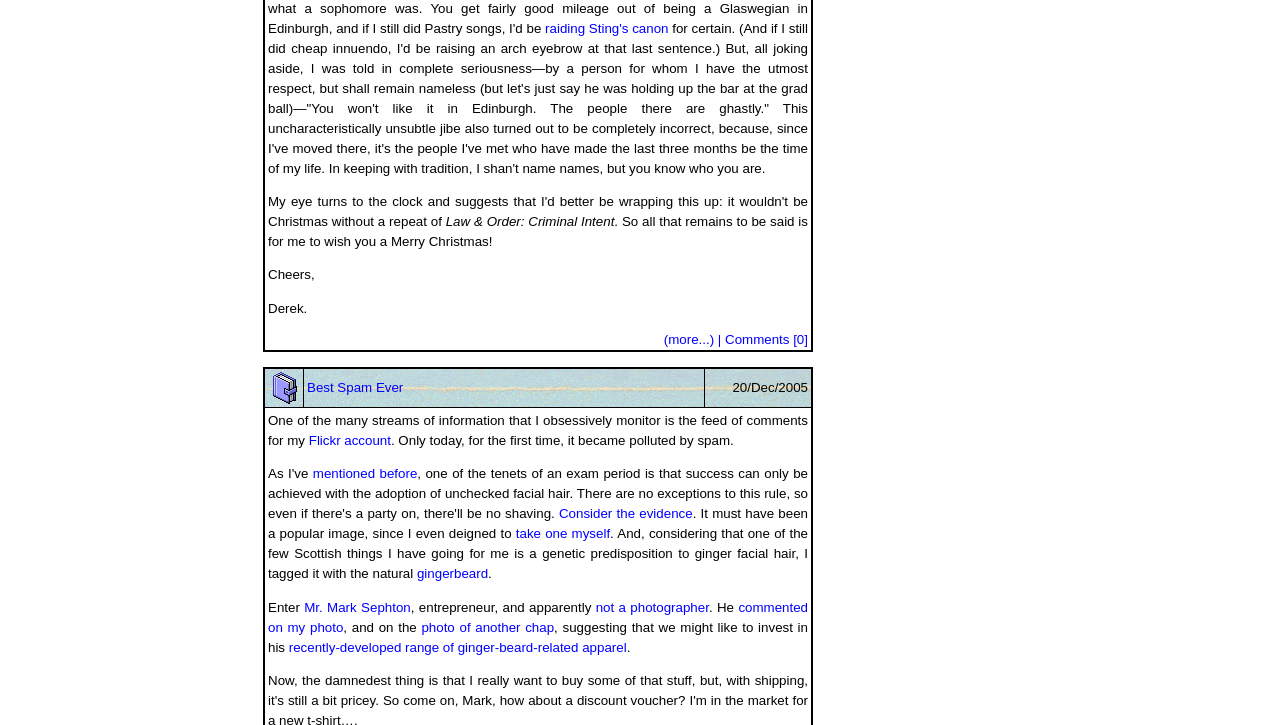Please identify the bounding box coordinates for the region that you need to click to follow this instruction: "click on HEALTH".

None